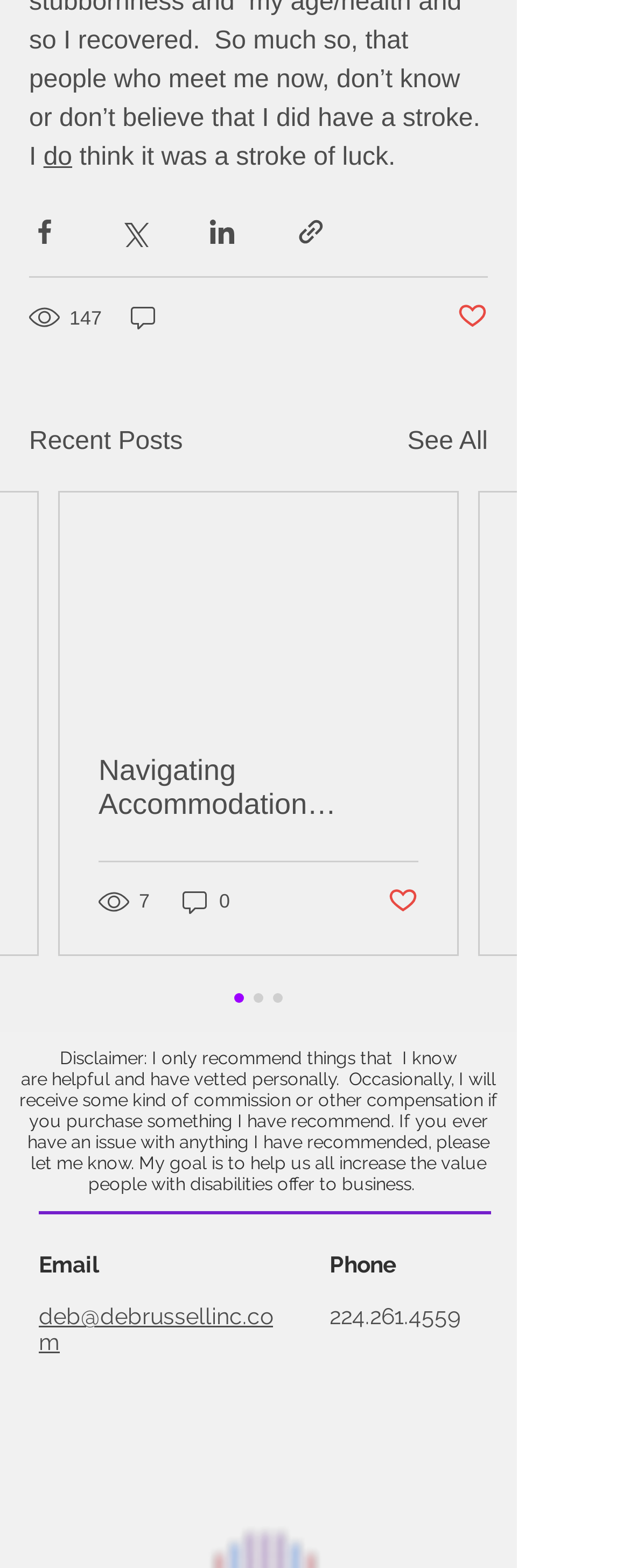Provide the bounding box coordinates of the UI element this sentence describes: "aria-label="Share via Facebook"".

[0.046, 0.138, 0.095, 0.158]